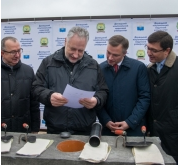What is the mood reflected in the dignitaries' expressions?
Look at the screenshot and provide an in-depth answer.

The caption states that the dignitaries' expressions reflect a sense of collaboration and determination, indicating that they are working together towards a common goal and are committed to its success.